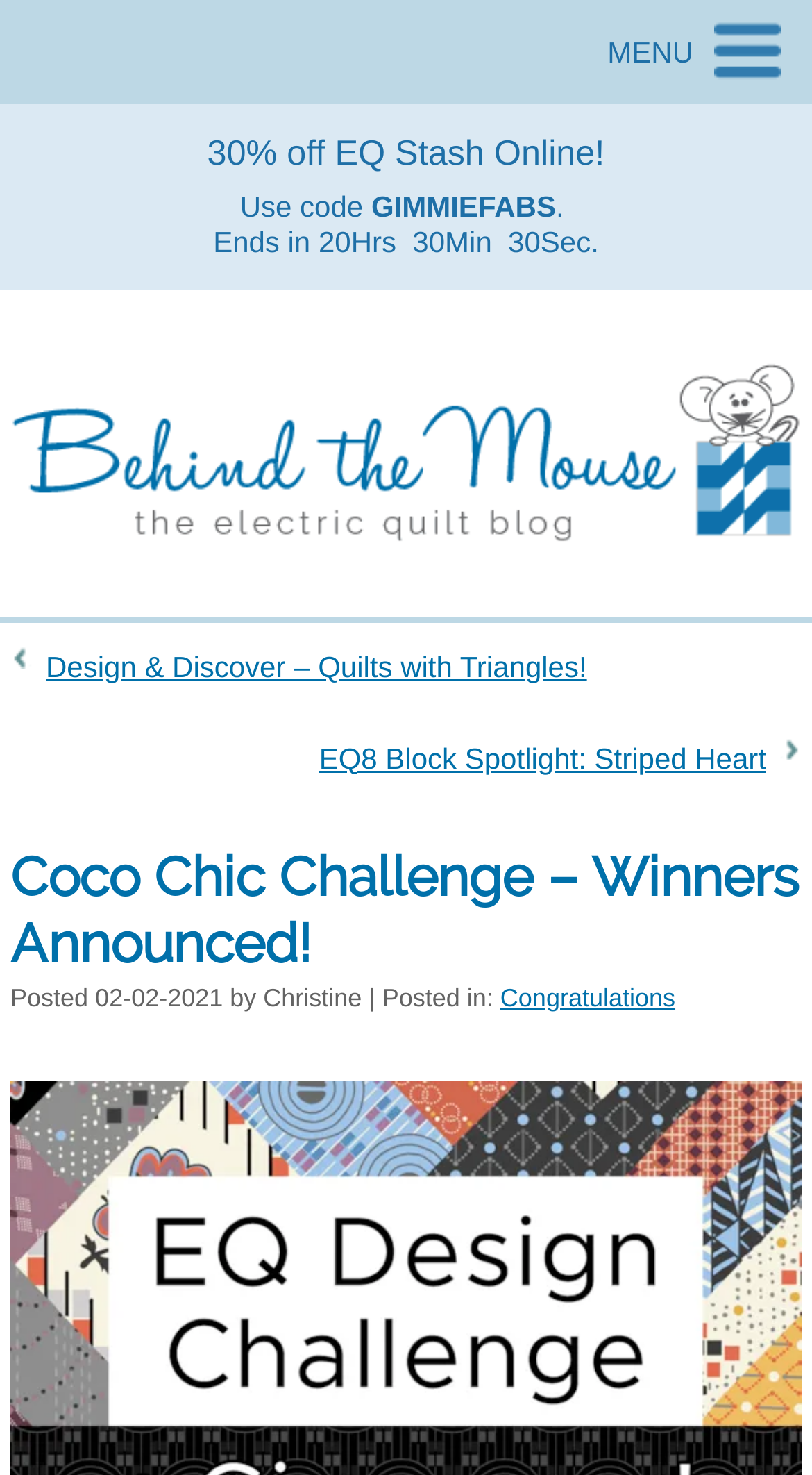What is the title of the blog post?
Provide a detailed answer to the question, using the image to inform your response.

I found the title of the blog post by looking at the heading elements on the webpage. Specifically, I saw the heading 'Coco Chic Challenge – Winners Announced!' which suggests that it is the title of the blog post.